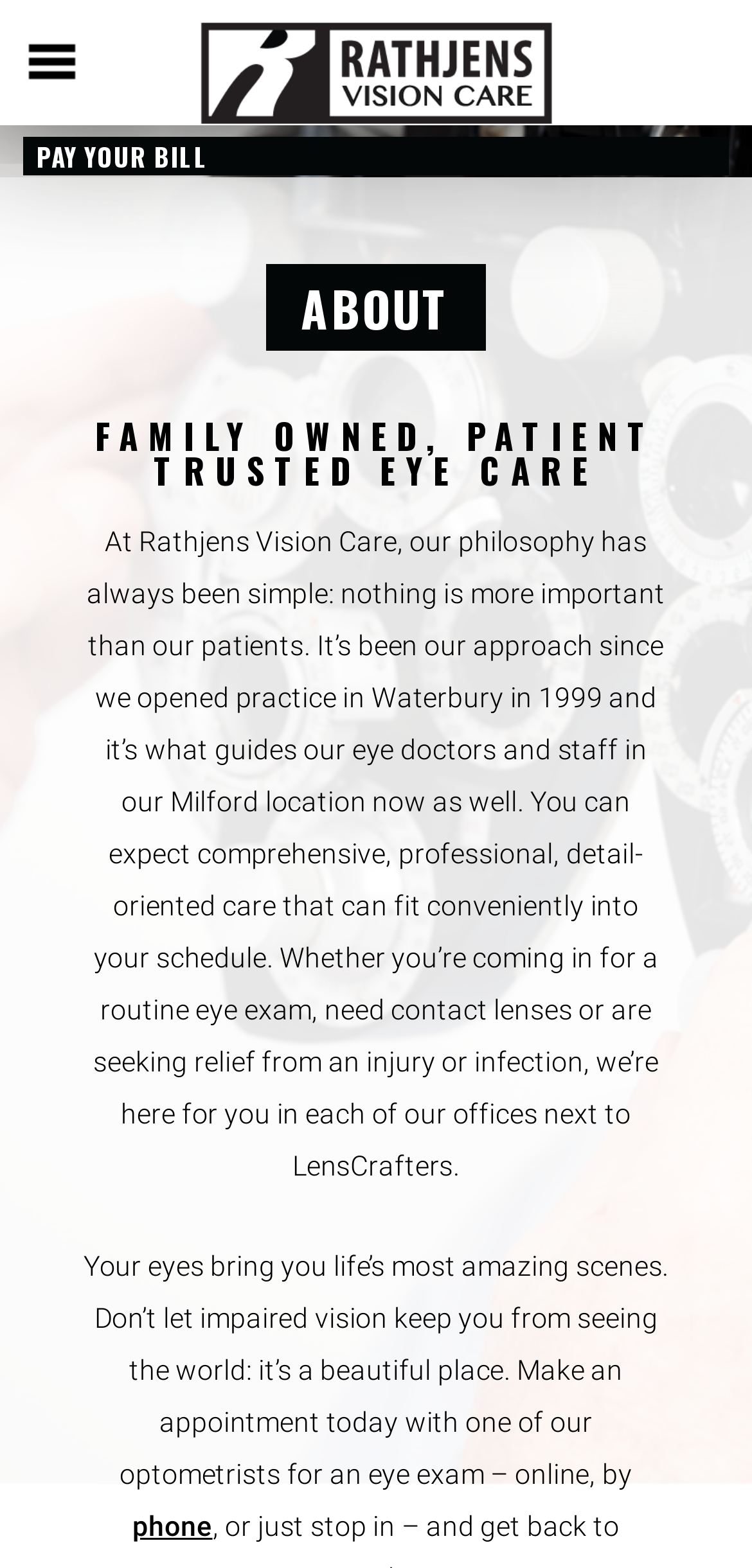Reply to the question with a brief word or phrase: What is the philosophy of Rathjen’s Vision Care?

Patient-centered